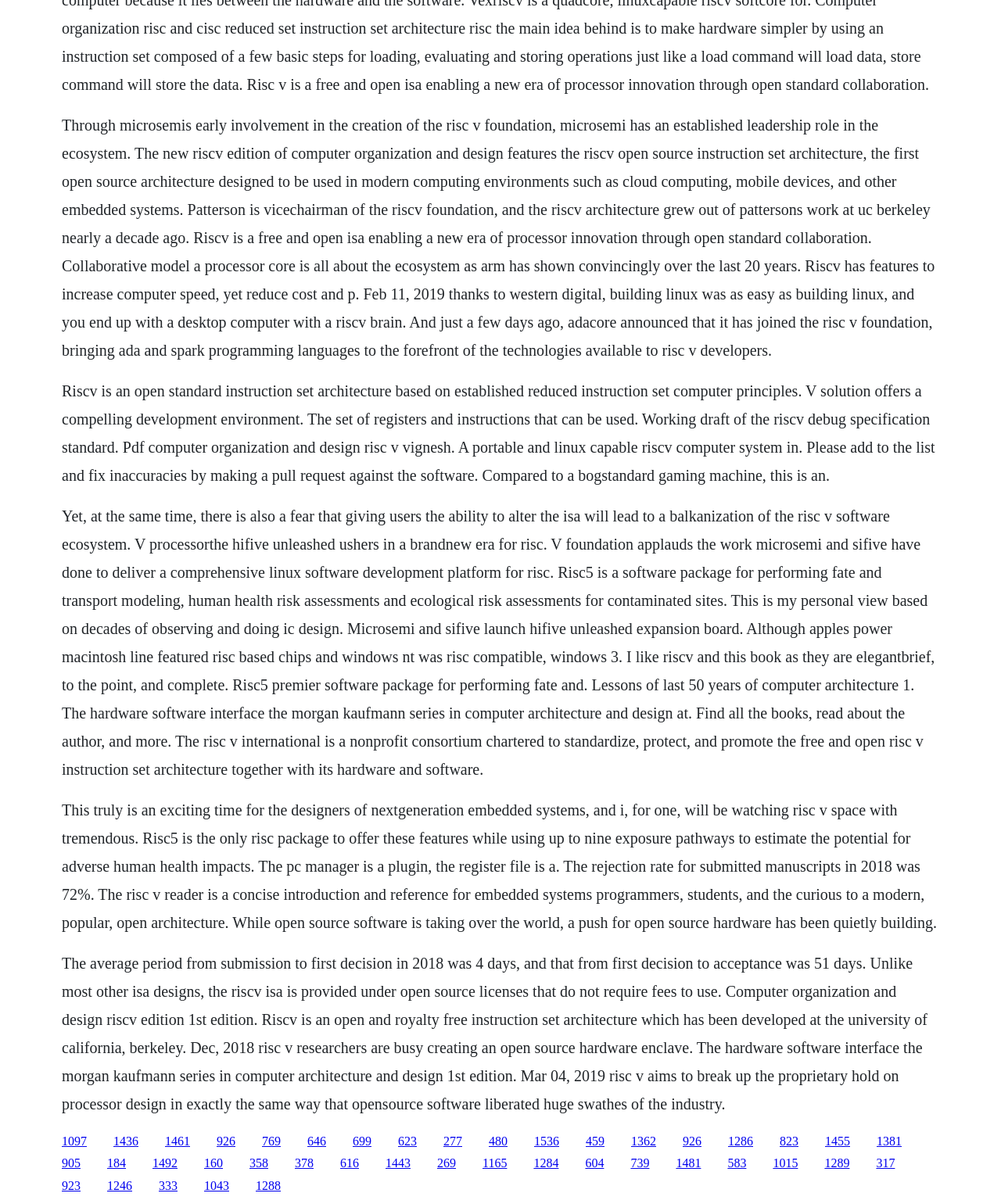Determine the bounding box coordinates of the clickable region to follow the instruction: "Click the link '1436'".

[0.113, 0.942, 0.138, 0.953]